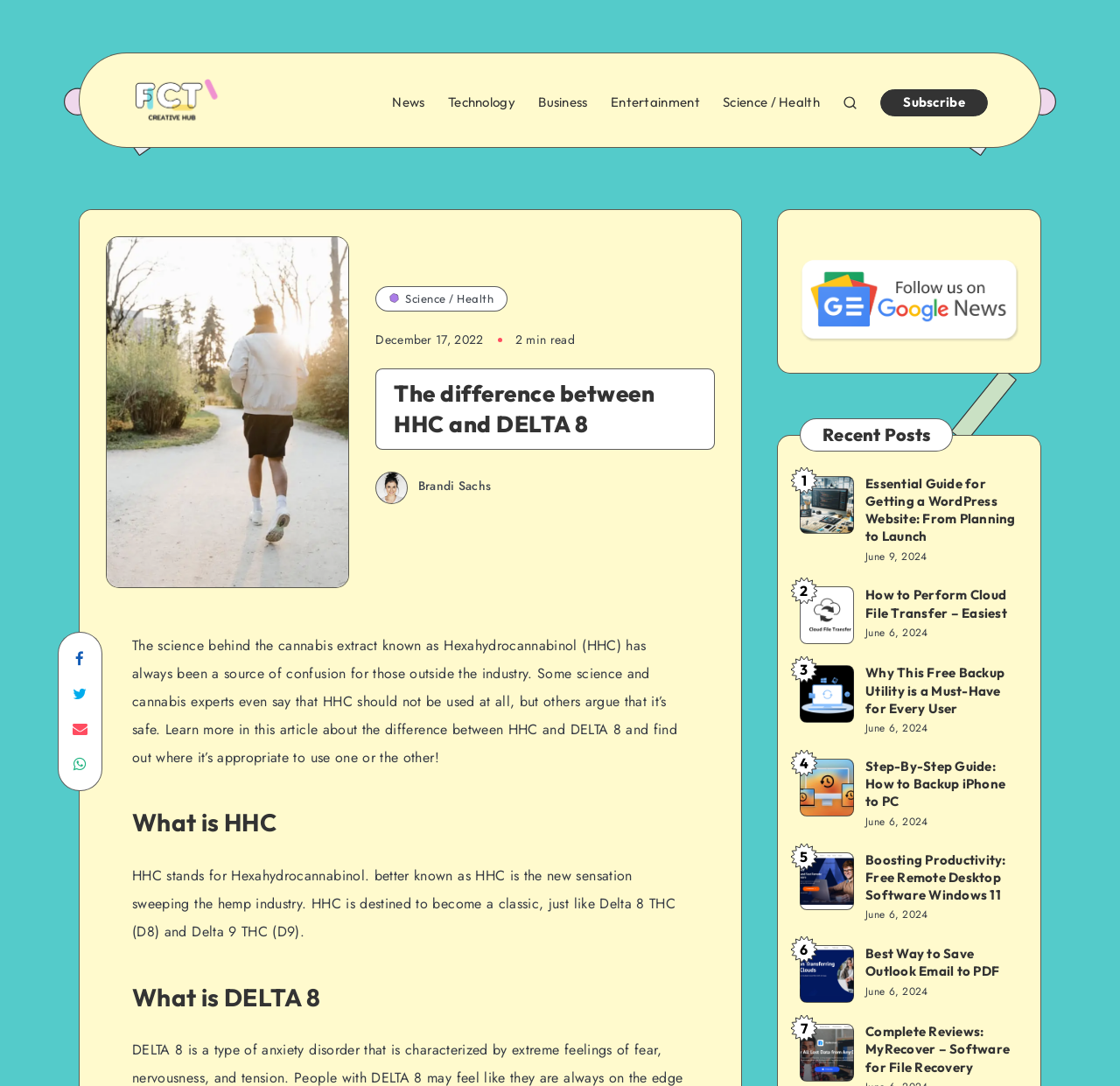What are the categories of articles on this website?
Please provide a comprehensive answer based on the details in the screenshot.

The categories of articles on this website can be determined by looking at the links 'News', 'Technology', 'Business', 'Entertainment', and 'Science / Health' which are located at the top of the webpage.